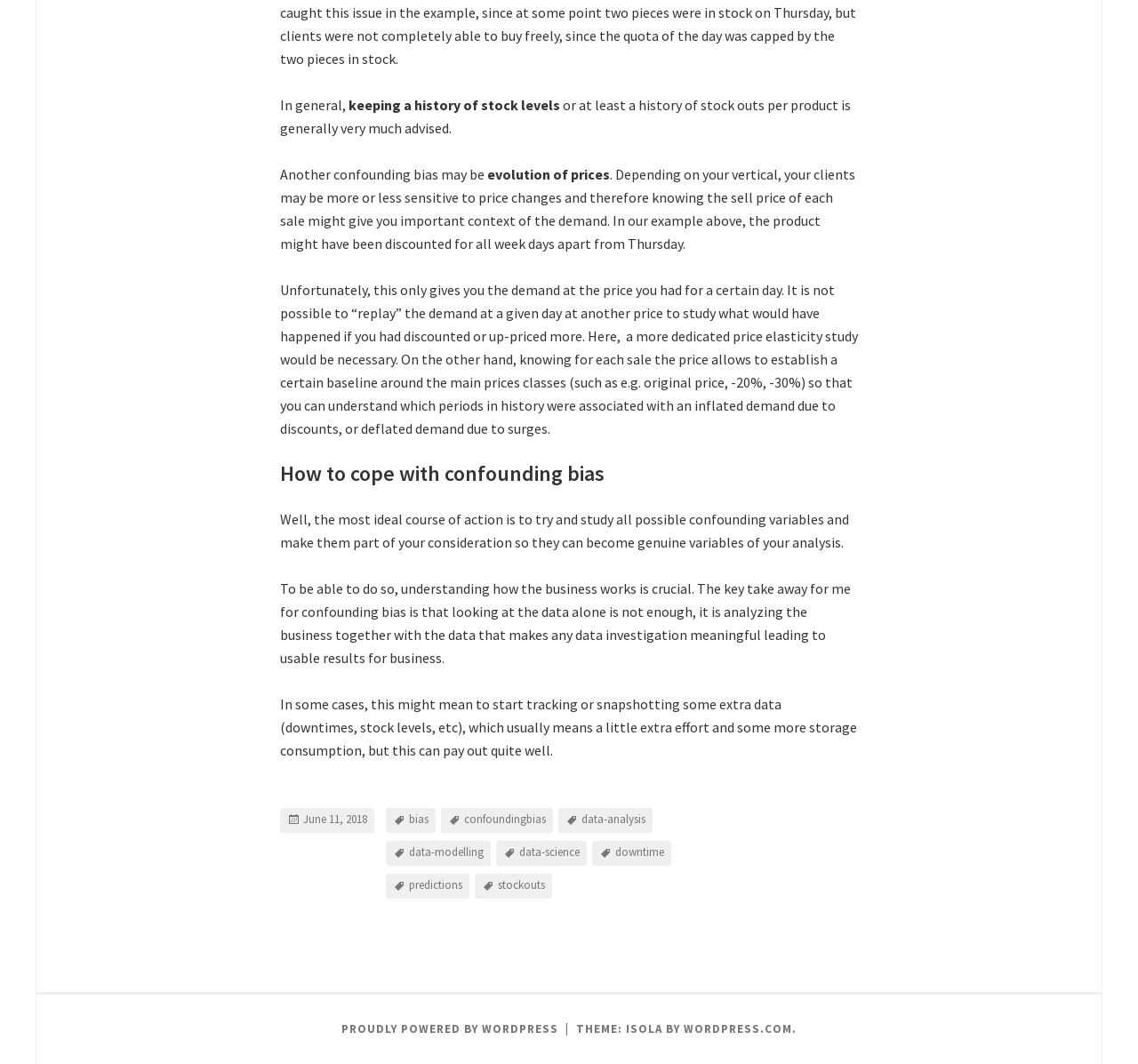What is the topic of the article?
Please ensure your answer to the question is detailed and covers all necessary aspects.

The topic of the article can be determined by looking at the heading 'How to cope with confounding bias' which suggests that the article is discussing confounding bias and how to deal with it.